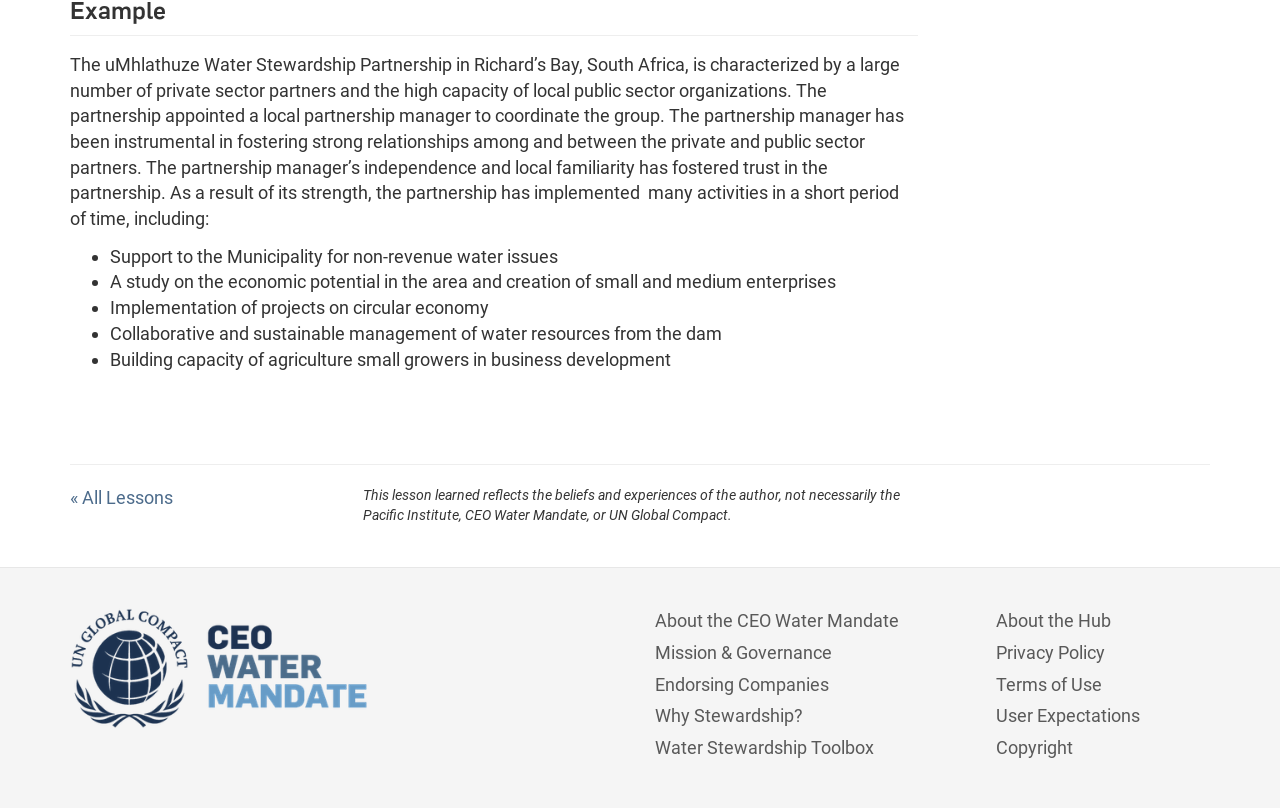What is one of the activities implemented by the partnership?
Refer to the image and give a detailed answer to the question.

The question asks about one of the activities implemented by the partnership. By reading the ListMarker element with ID 429 and the corresponding StaticText element, we can find one of the answers, which is Support to the Municipality for non-revenue water issues.